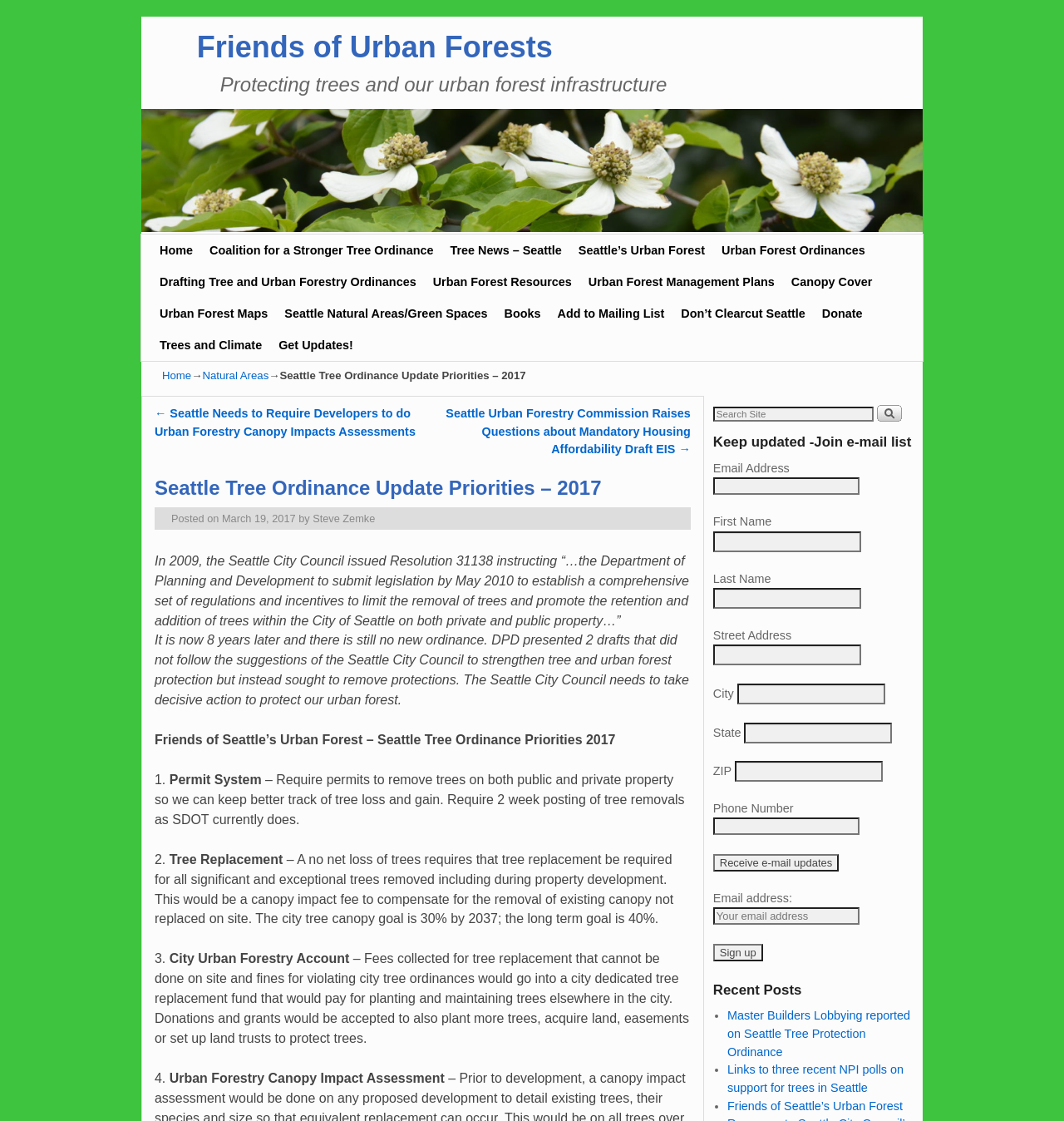Please locate the bounding box coordinates for the element that should be clicked to achieve the following instruction: "Click on the 'Home' link". Ensure the coordinates are given as four float numbers between 0 and 1, i.e., [left, top, right, bottom].

[0.142, 0.209, 0.189, 0.238]